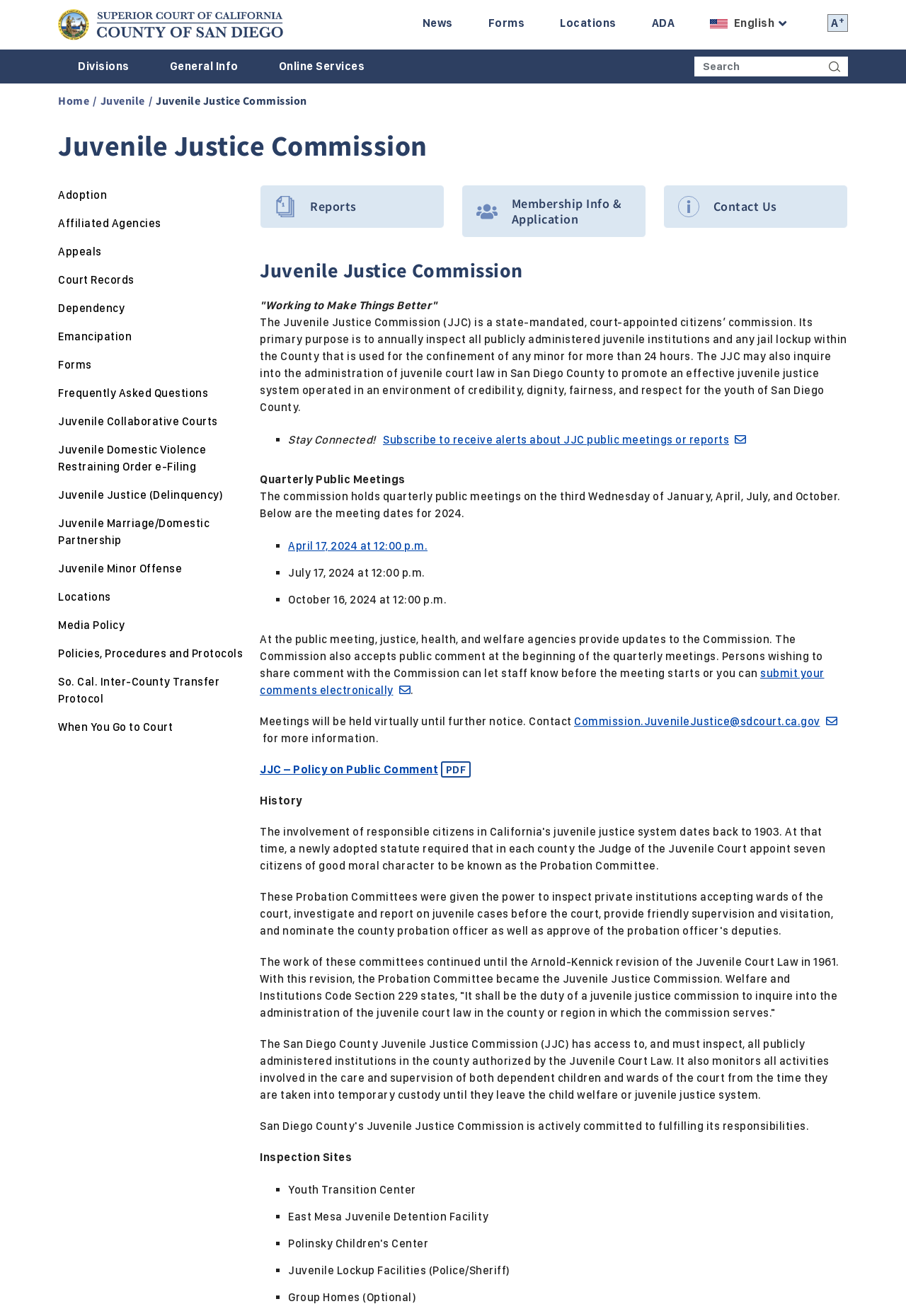Answer the following inquiry with a single word or phrase:
How can one submit comments to the Commission?

Electronically or before the meeting starts